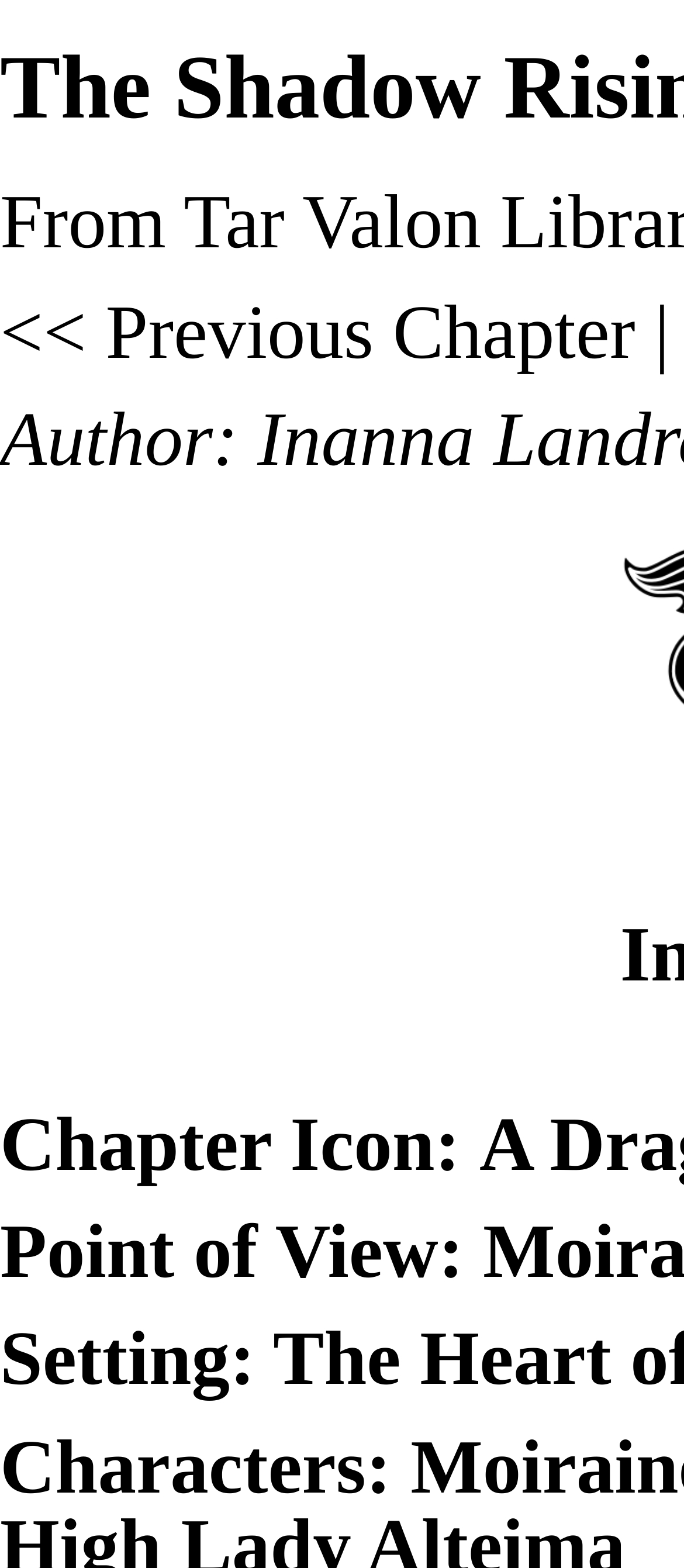Please identify the primary heading of the webpage and give its text content.

The Shadow Rising: Chapter 21